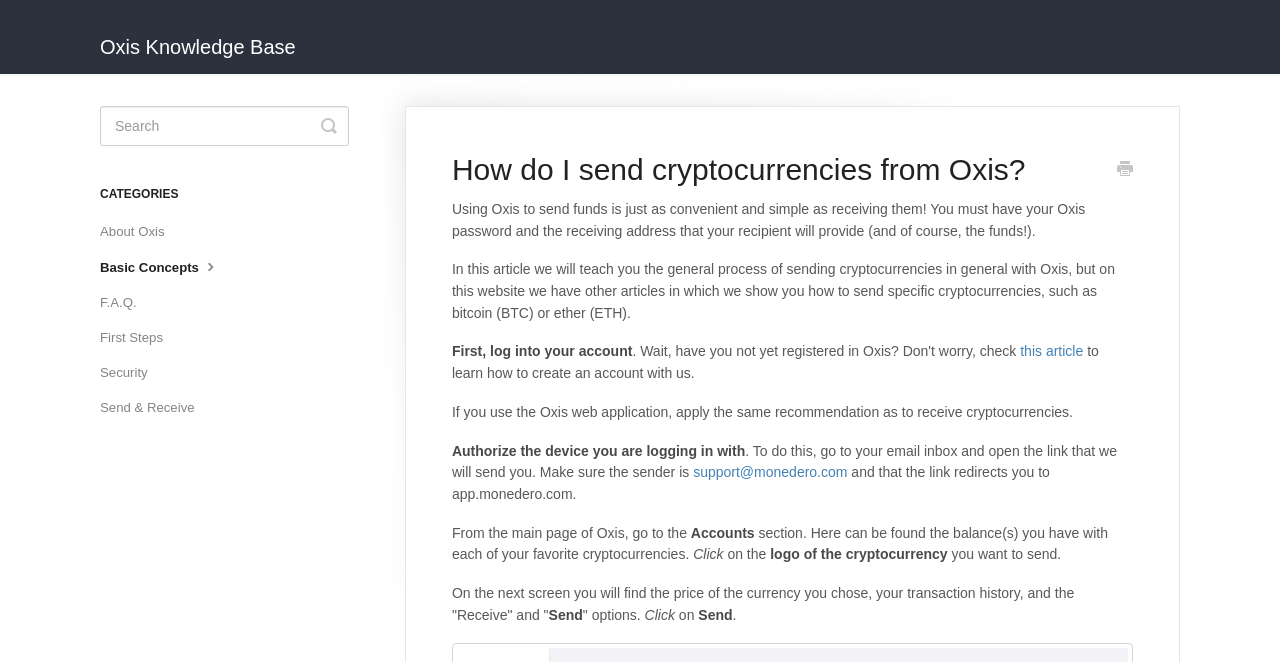Answer succinctly with a single word or phrase:
Where can I find my cryptocurrency balance?

In the Accounts section